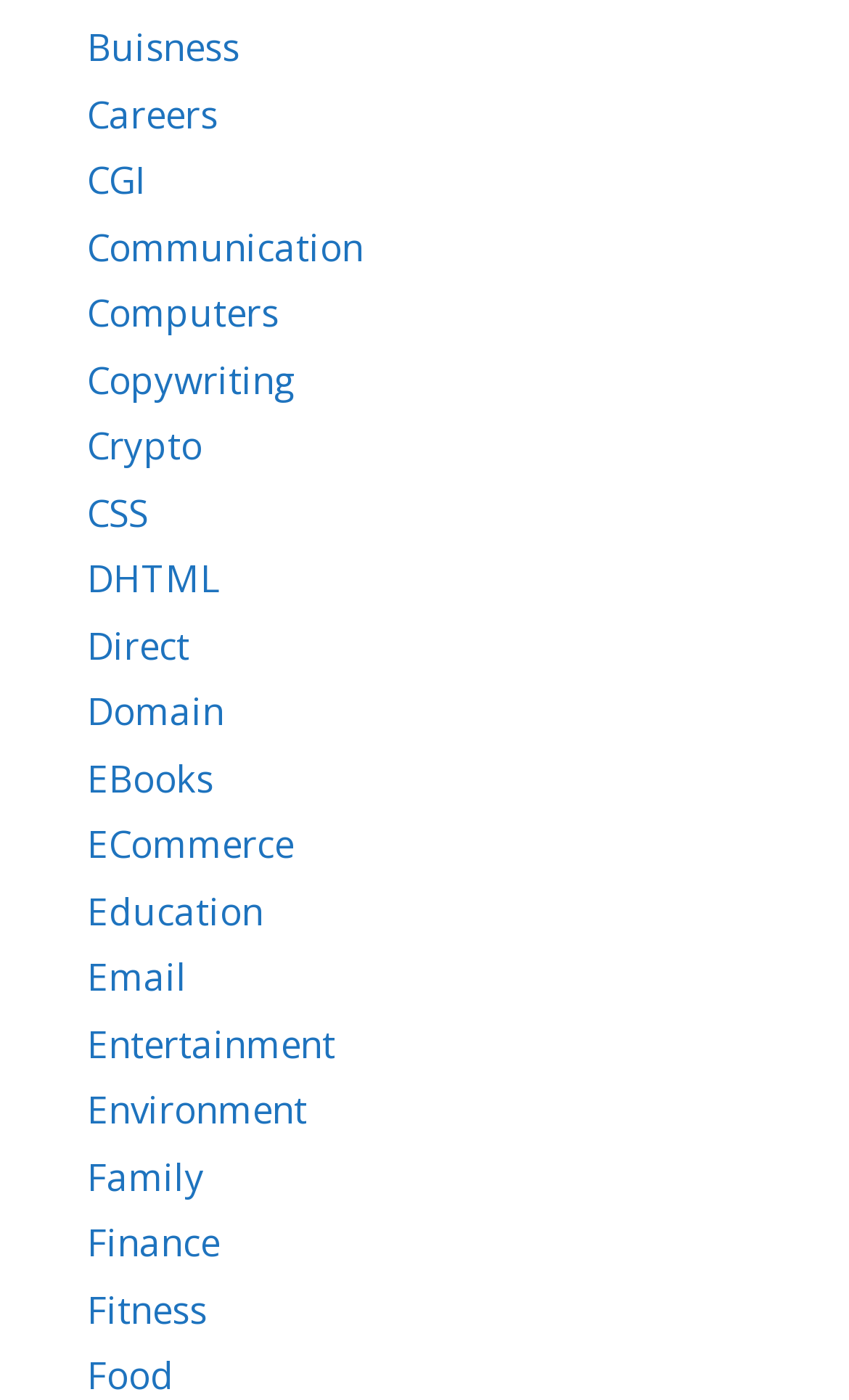Answer this question using a single word or a brief phrase:
What is the category that comes after 'Computers'?

Copywriting